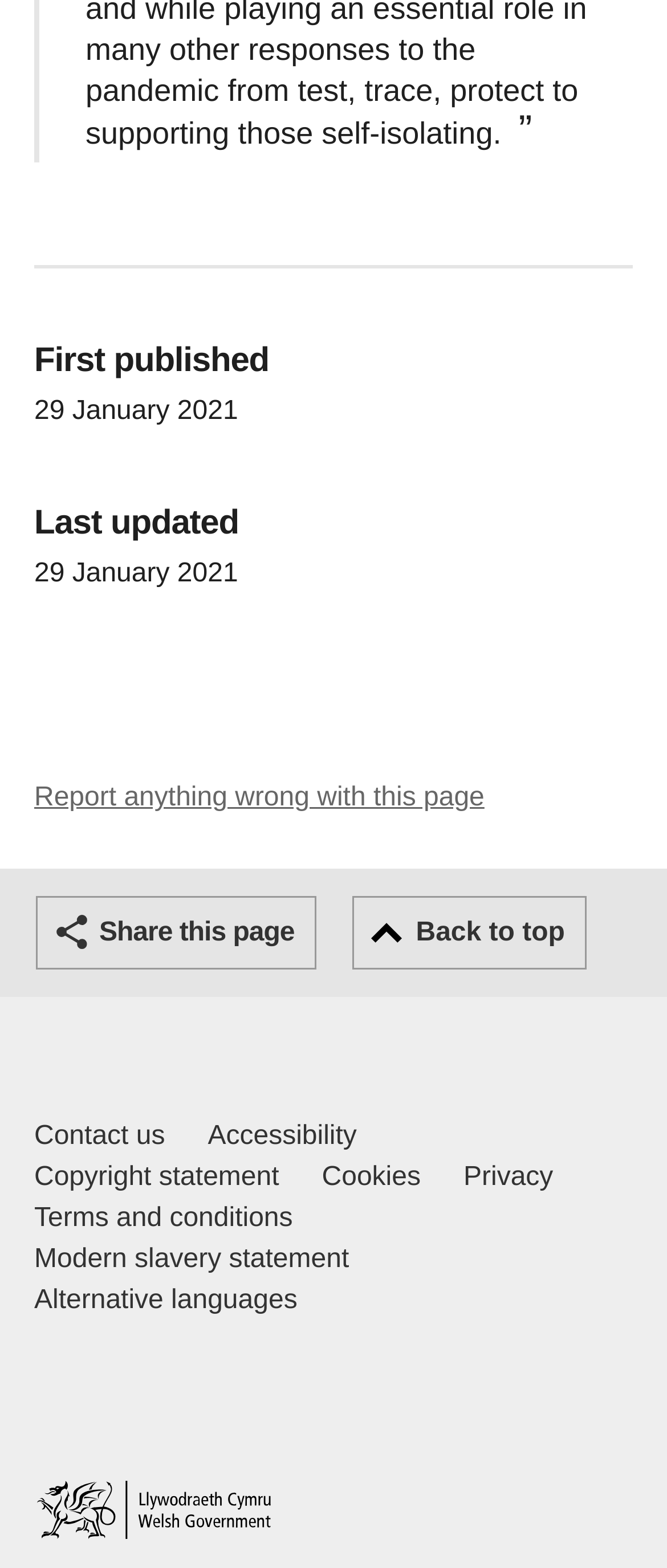Answer the question with a brief word or phrase:
What is the purpose of the button at the bottom right?

Back to top